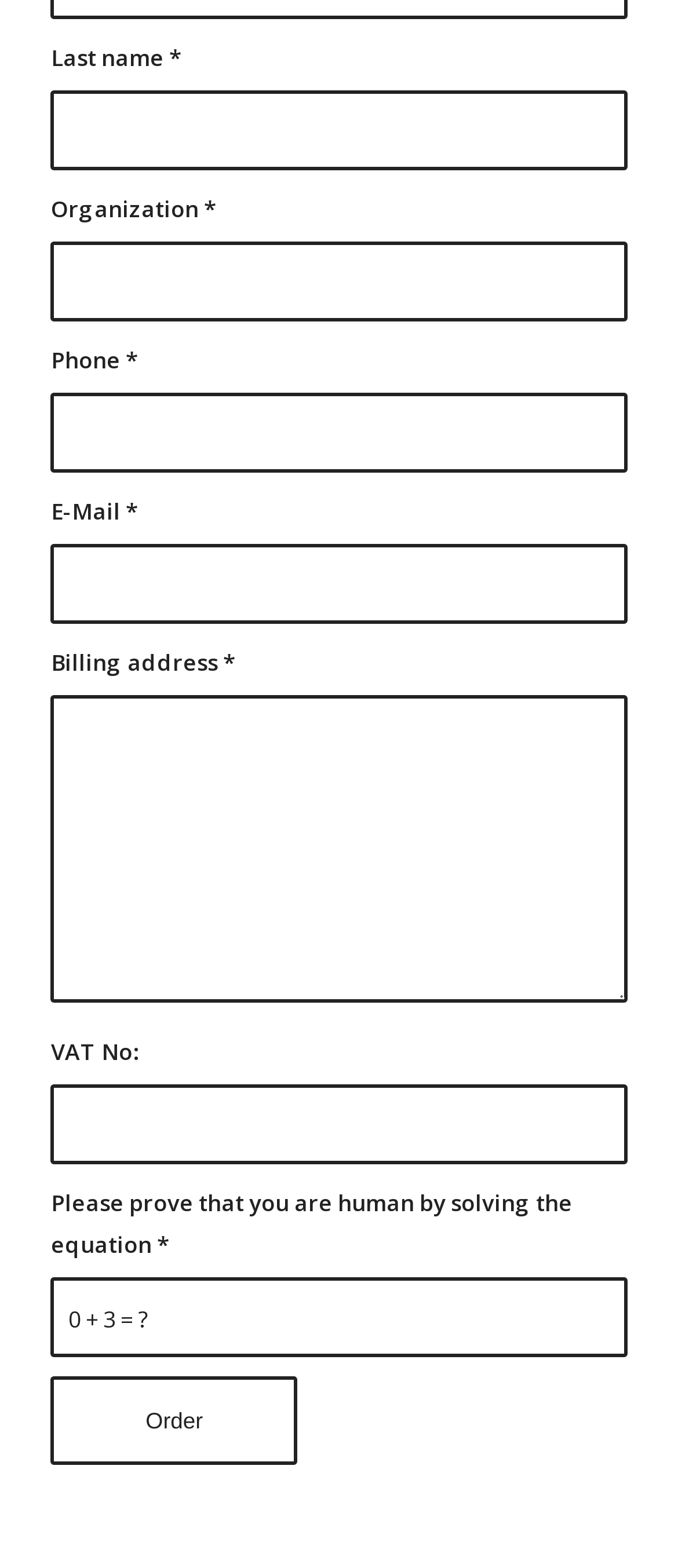Using the format (top-left x, top-left y, bottom-right x, bottom-right y), provide the bounding box coordinates for the described UI element. All values should be floating point numbers between 0 and 1: value="Order"

[0.075, 0.877, 0.439, 0.934]